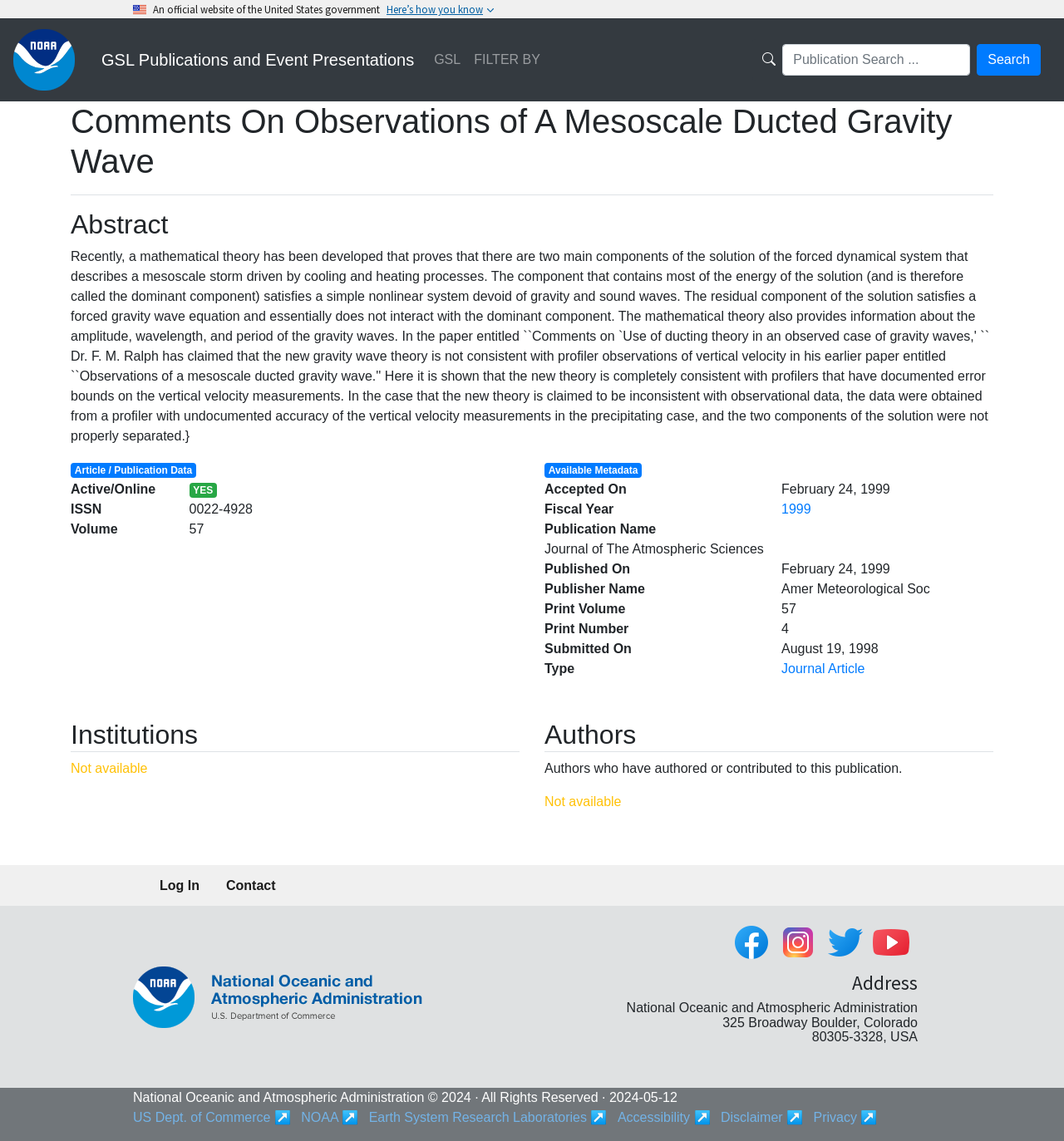What is the type of the publication?
Please provide a single word or phrase as the answer based on the screenshot.

Journal Article